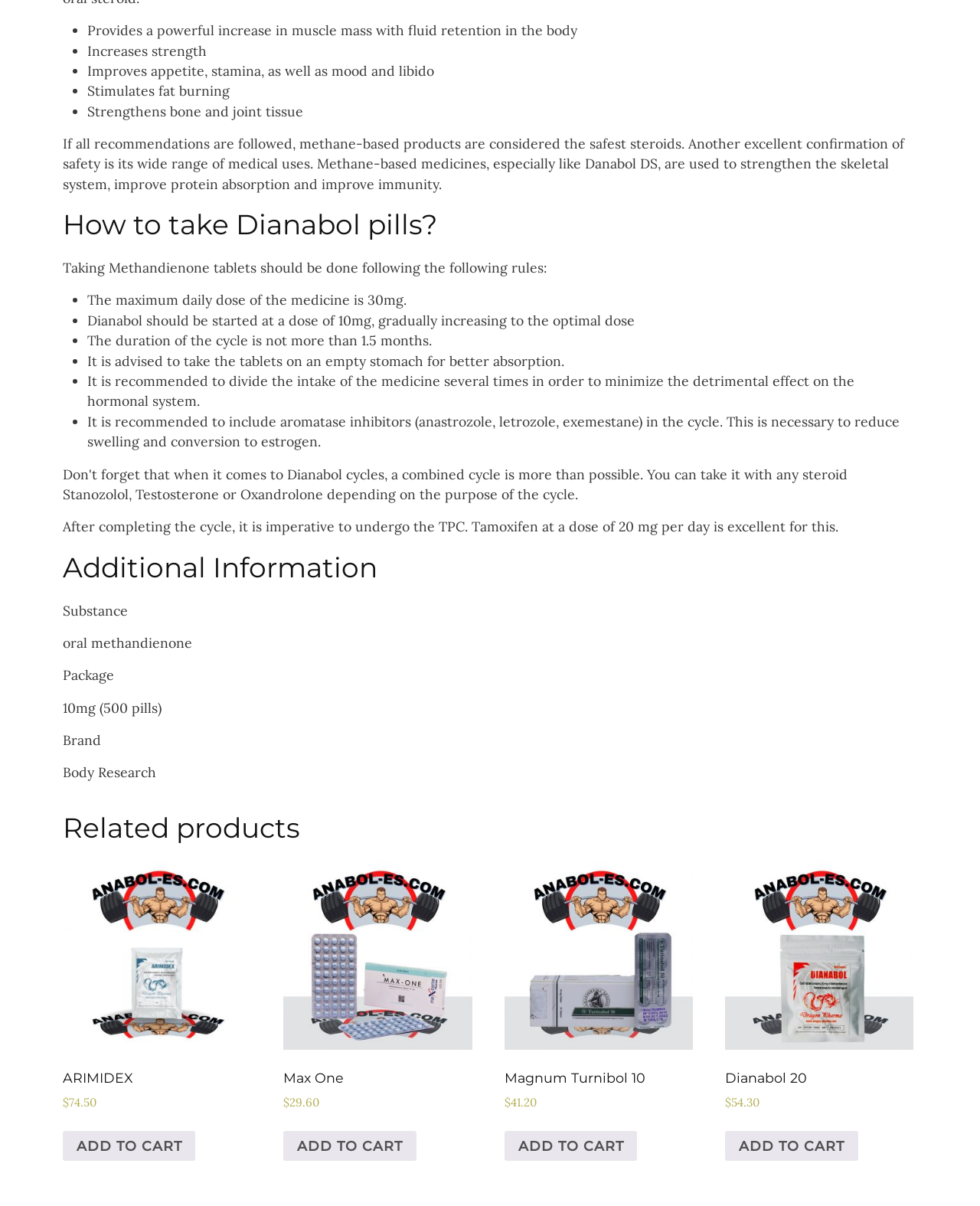Using the information shown in the image, answer the question with as much detail as possible: What is the maximum daily dose of Dianabol?

According to the instructions on how to take Dianabol pills, the maximum daily dose of the medicine is 30mg, as stated in the list of rules.